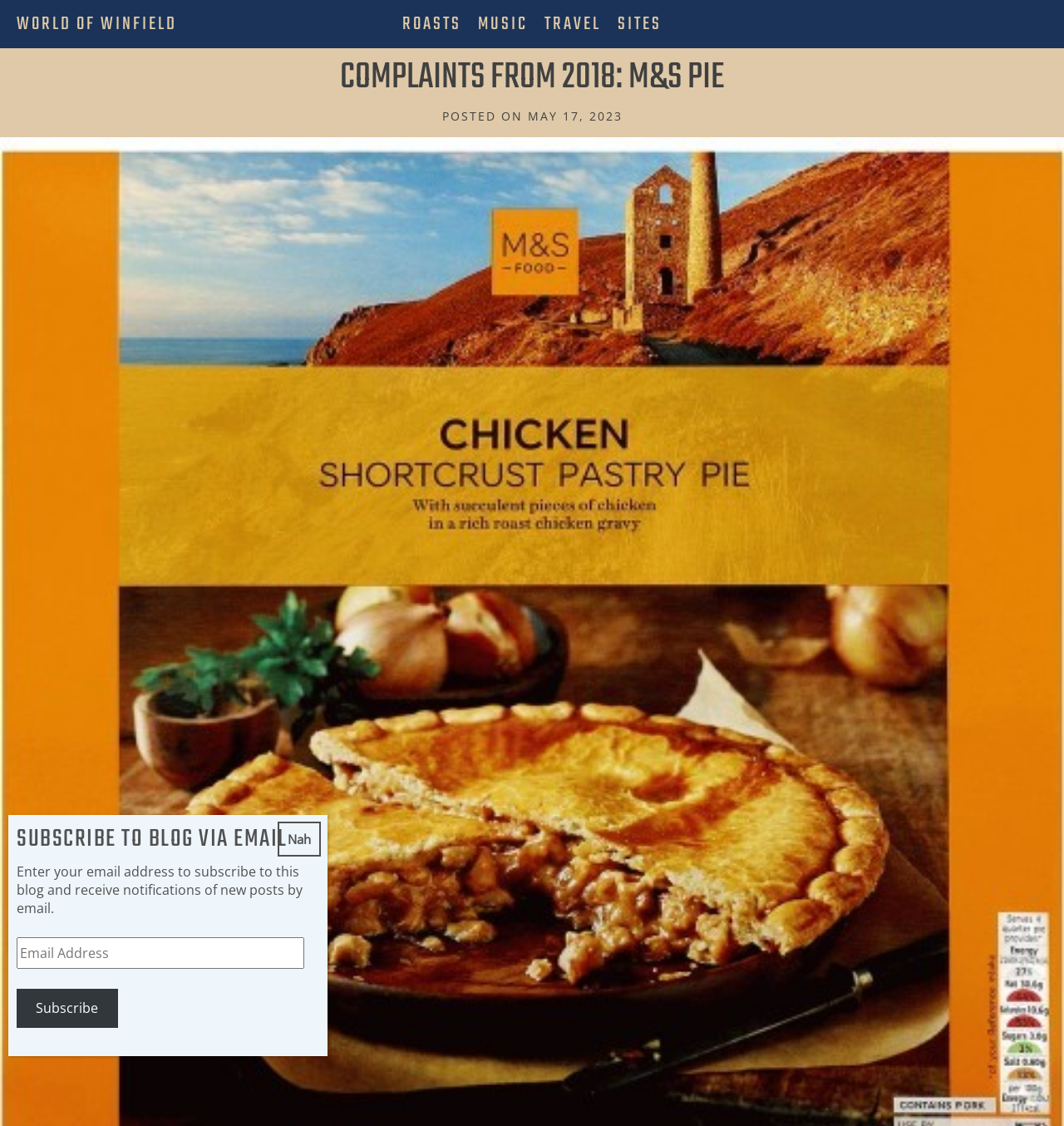Specify the bounding box coordinates for the region that must be clicked to perform the given instruction: "Click the Close button".

[0.261, 0.73, 0.302, 0.761]